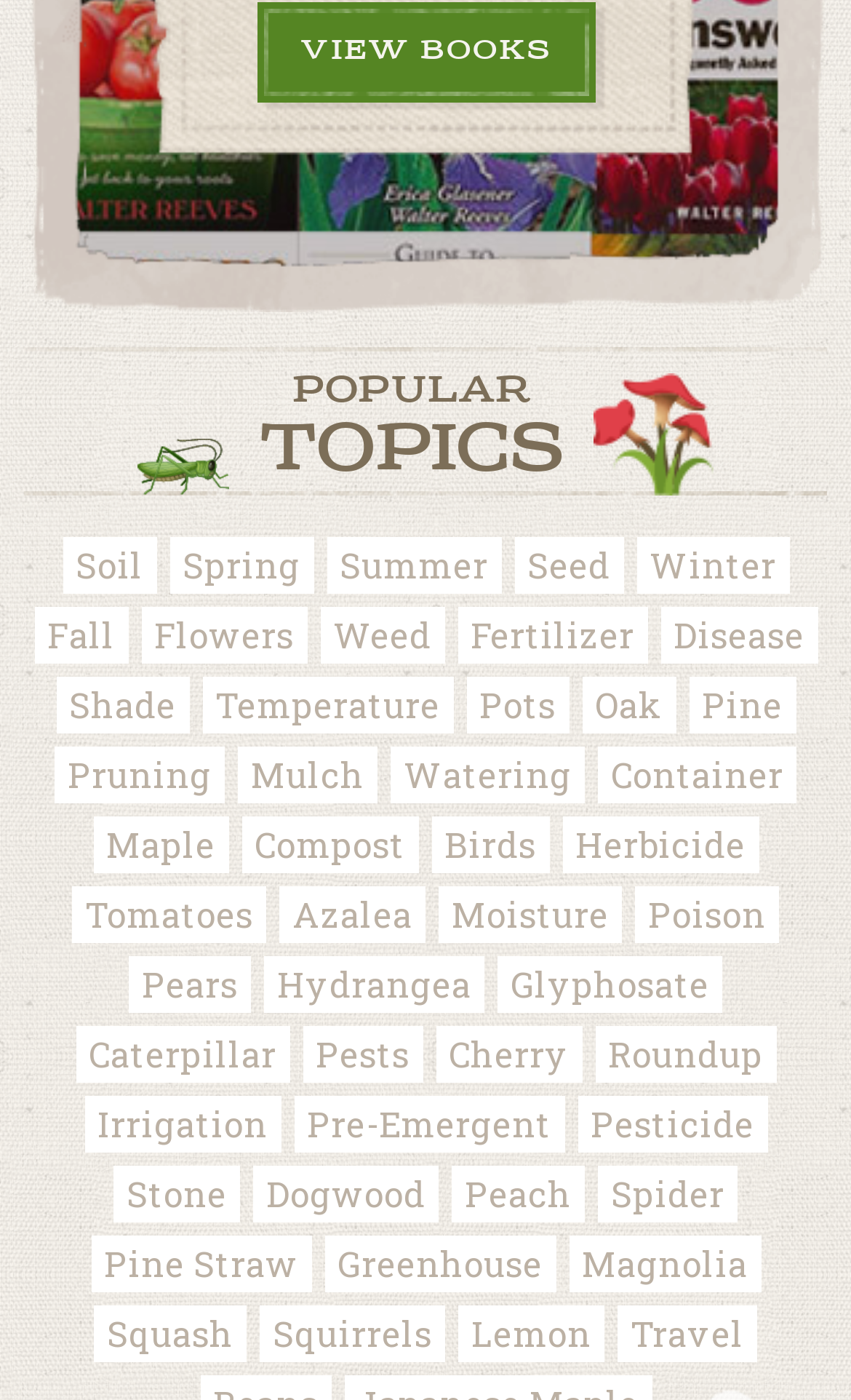What is the purpose of the link 'Glyphosate'?
Using the image, elaborate on the answer with as much detail as possible.

Glyphosate is a well-known herbicide, and its presence on the webpage alongside other gardening-related links suggests that the purpose of the link is to provide information or resources about using glyphosate in gardening.